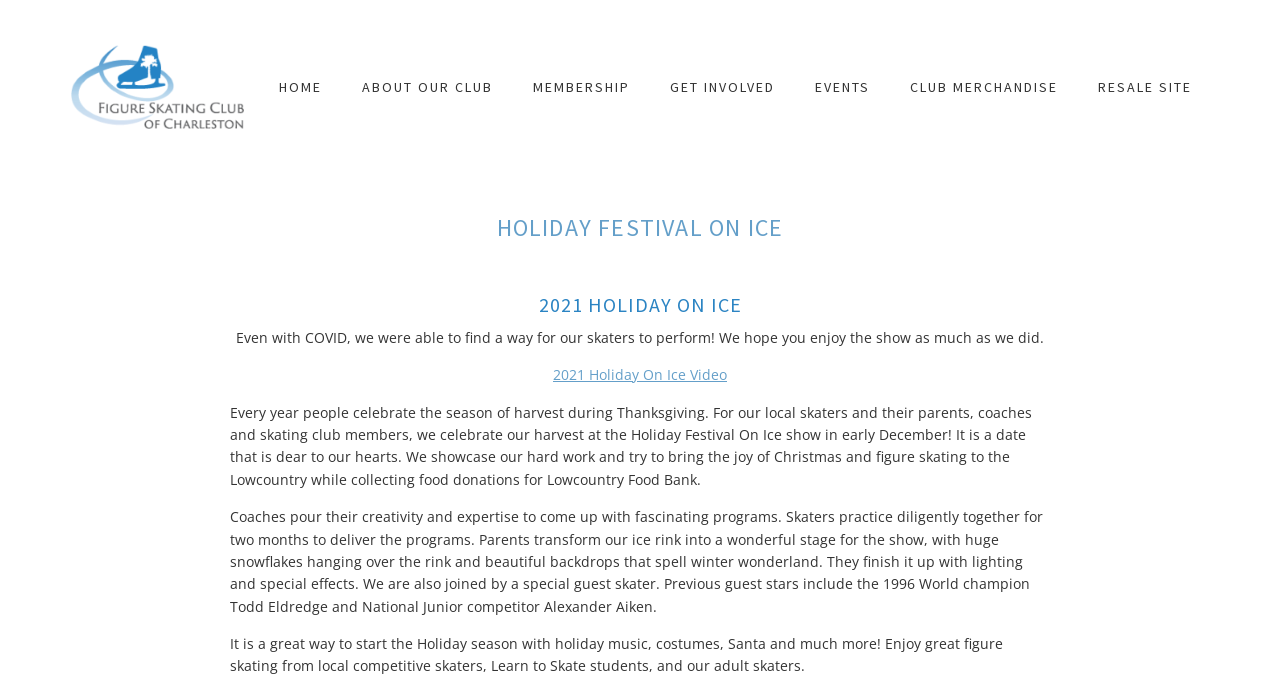What is the name of the figure skating club?
Using the visual information from the image, give a one-word or short-phrase answer.

FIGURE SKATING CLUB OF CHARLESTON, SC